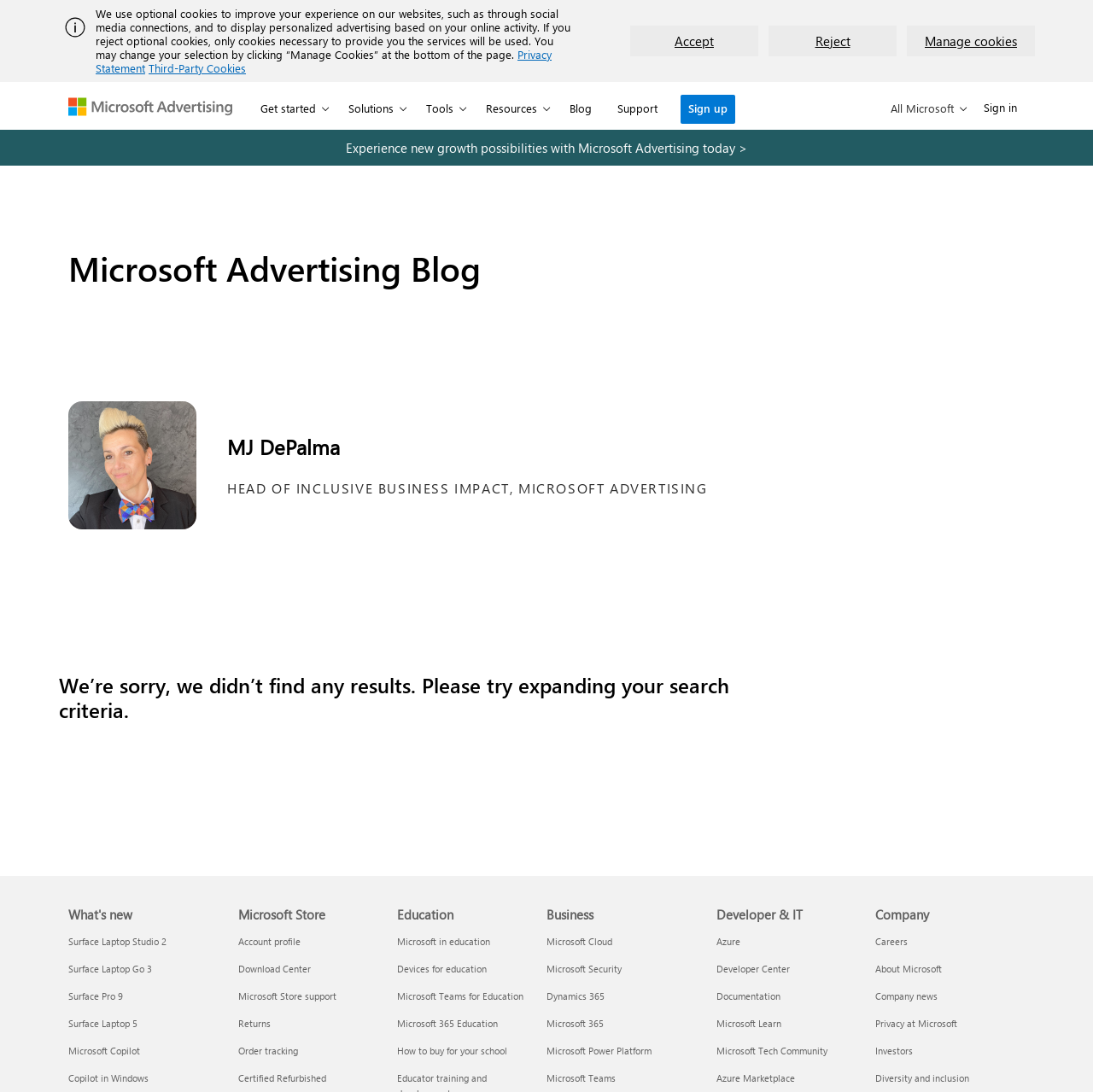Determine the main headline of the webpage and provide its text.

Microsoft Advertising Blog